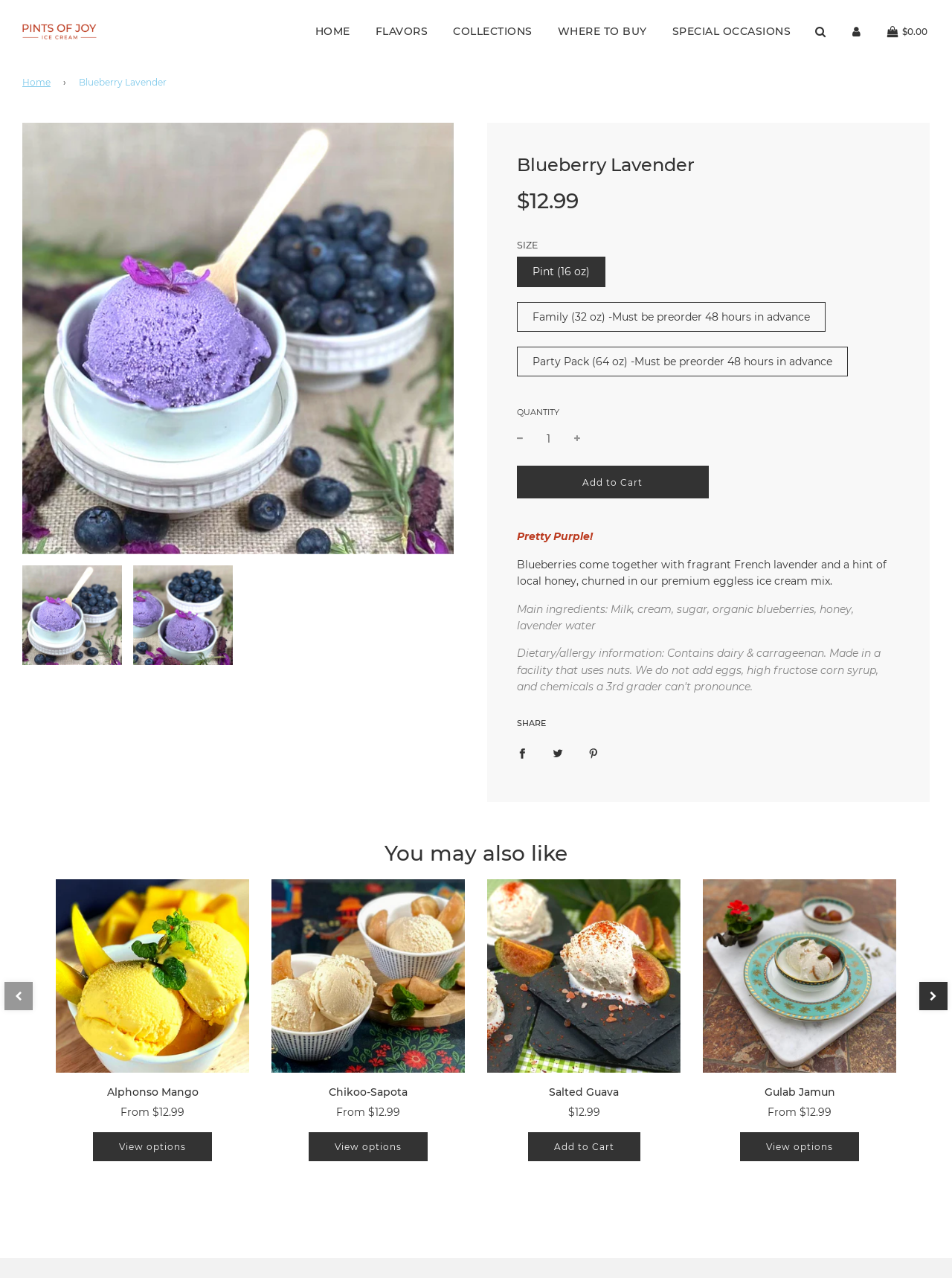By analyzing the image, answer the following question with a detailed response: What is the name of the ice cream flavor?

I determined the answer by looking at the heading 'Blueberry Lavender' and the image with the same name, which suggests that it is the name of the ice cream flavor.